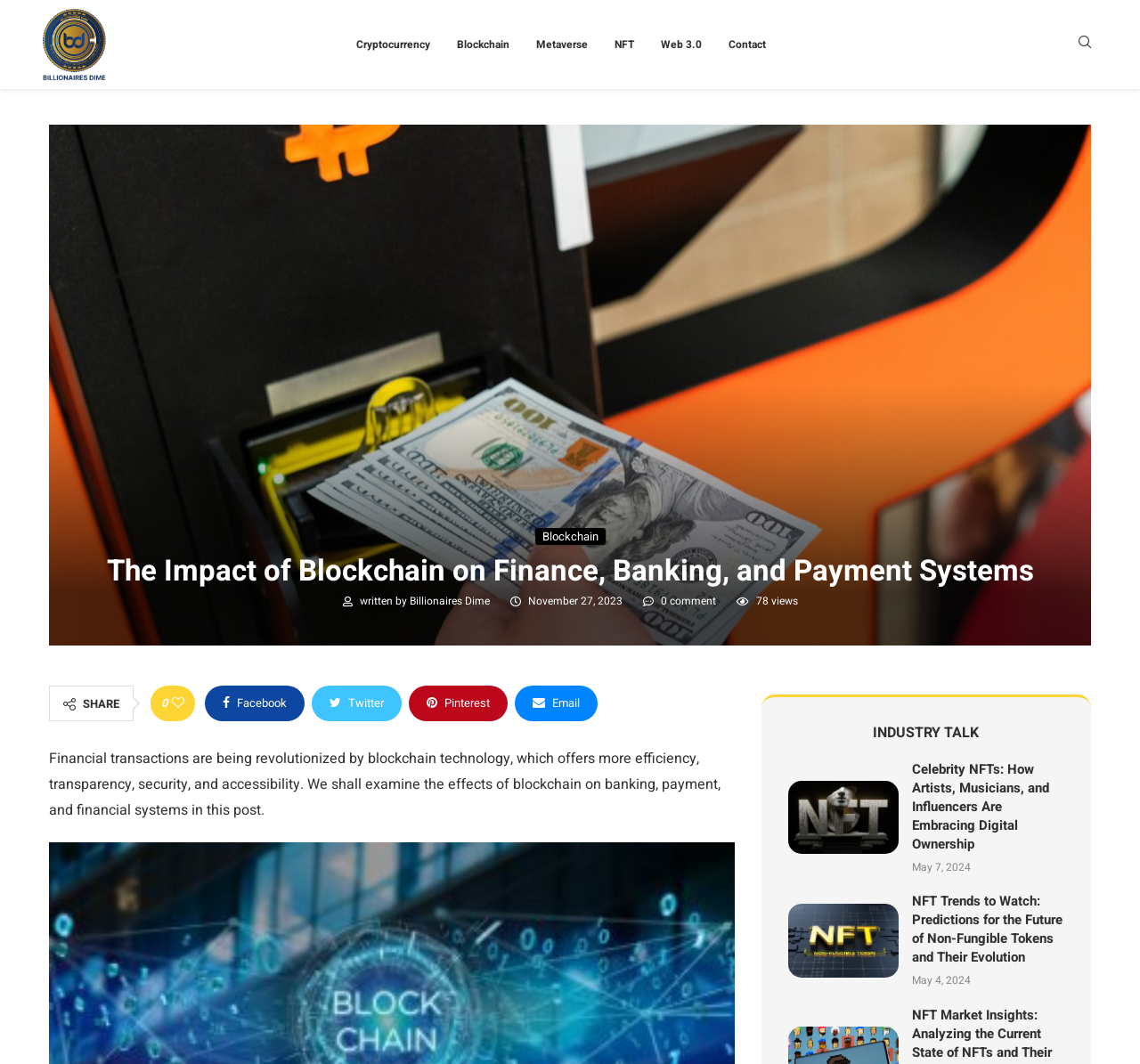Describe in detail what you see on the webpage.

The webpage is about the impact of blockchain on finance, banking, and payment systems. At the top, there is a logo of "Billionaires Dime" with a link to the website, accompanied by a navigation menu with links to various topics such as cryptocurrency, blockchain, metaverse, NFT, and web 3.0. 

Below the navigation menu, there is a heading that reads "The Impact of Blockchain on Finance, Banking, and Payment Systems" followed by a brief description of the article, which discusses how blockchain technology is revolutionizing financial transactions by offering more efficiency, transparency, security, and accessibility.

To the right of the article description, there is information about the author, including the name "Billionaires Dime" and the date of publication, November 27, 2023. There are also indicators showing 0 comments and 78 views.

Underneath, there are social media sharing buttons, allowing users to like, share, or pin the post on various platforms.

The main content of the webpage is divided into two sections. The first section appears to be the main article, while the second section is titled "INDUSTRY TALK" and features two links to related articles, "Celebrity NFTs: How Artists, Musicians, and Influencers Are Embracing Digital Ownership" and "NFT Trends to Watch: Predictions for the Future of Non-Fungible Tokens and Their Evolution", each with a brief description and a publication date.